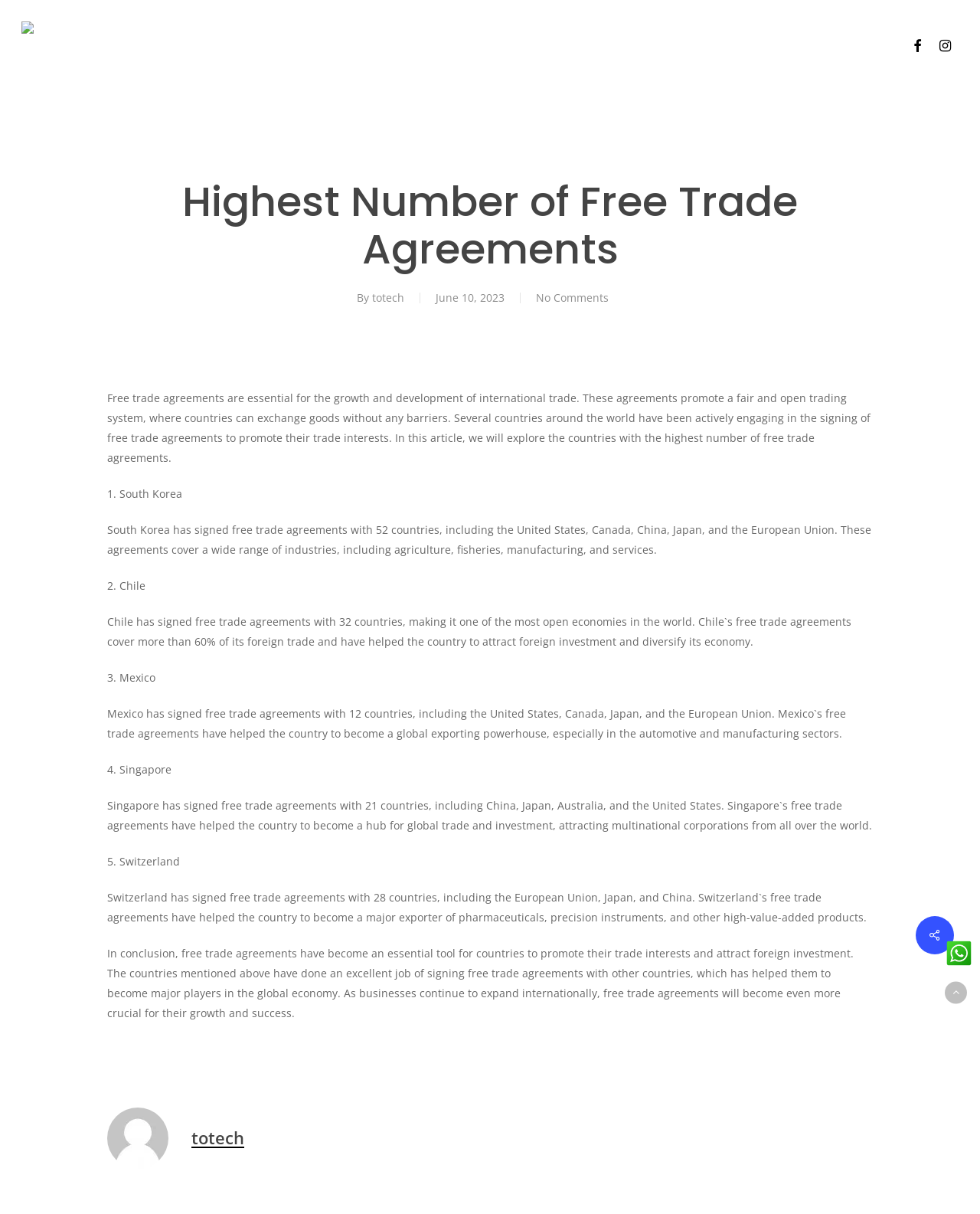What is the purpose of free trade agreements?
Please provide a detailed answer to the question.

The article states that free trade agreements promote a fair and open trading system, where countries can exchange goods without any barriers, which suggests that the purpose of free trade agreements is to facilitate international trade.